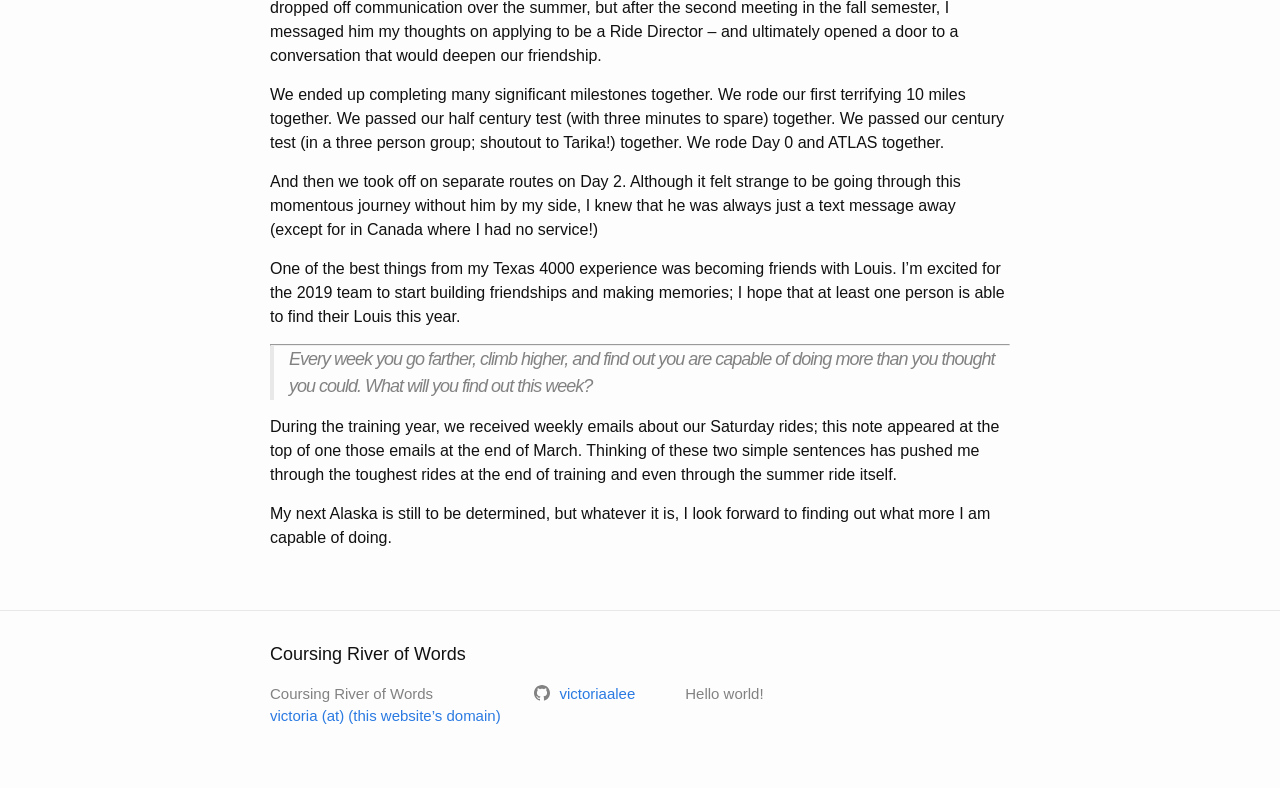Refer to the image and provide a thorough answer to this question:
What is the author's relationship with Louis?

The author mentions that one of the best things from their Texas 4000 experience was becoming friends with Louis, indicating a close and positive relationship.